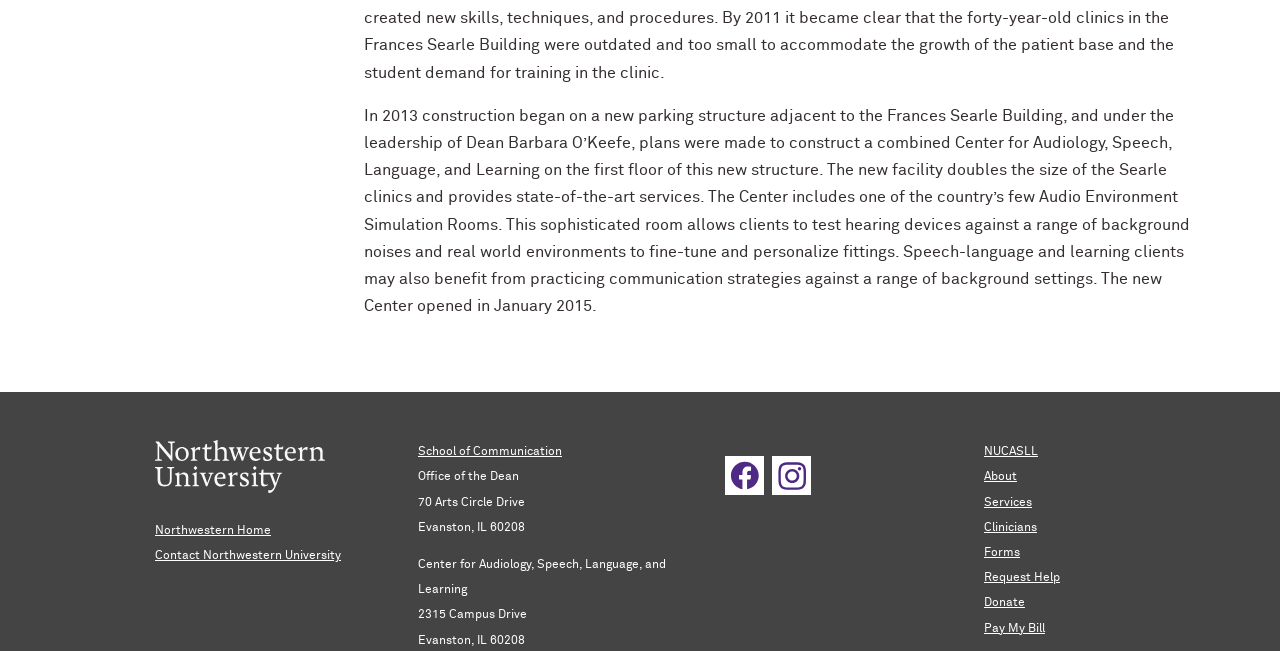Please answer the following question using a single word or phrase: 
What is the purpose of the Audio Environment Simulation Room?

Test hearing devices